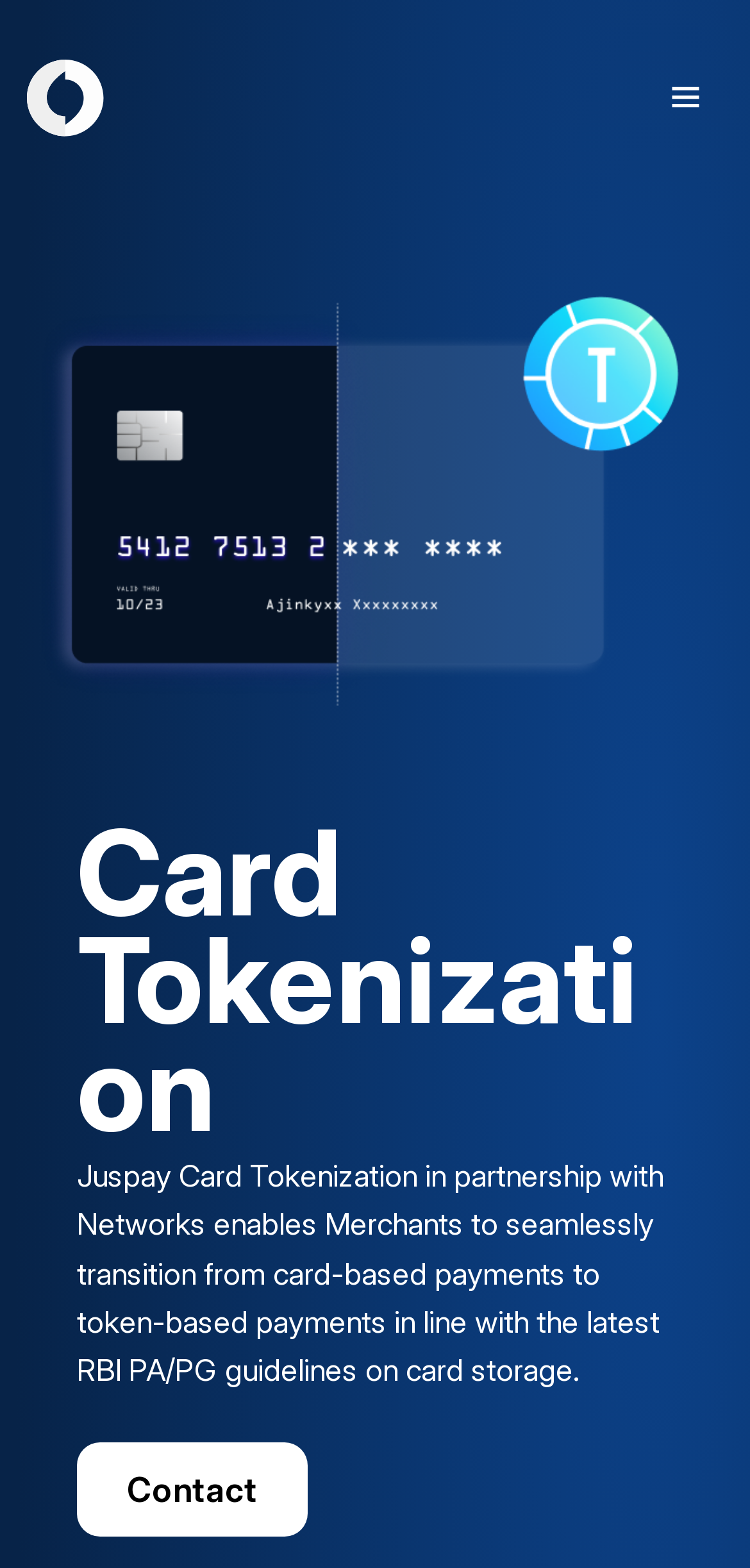What is the purpose of Juspay's card tokenization?
Please provide a detailed answer to the question.

The purpose of Juspay's card tokenization can be inferred from the text 'Juspay Card Tokenization in partnership with Networks enables Merchants to seamlessly transition from card-based payments to token-based payments in line with the latest RBI PA/PG guidelines on card storage.' which indicates that the purpose is to comply with RBI guidelines.